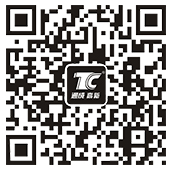What is the logo centered within the QR code?
Please utilize the information in the image to give a detailed response to the question.

The logo centered within the QR code is a square logo displaying the letters 'TC', which is likely associated with Hubei Tongcheng High-tech New Materials Co., Ltd.